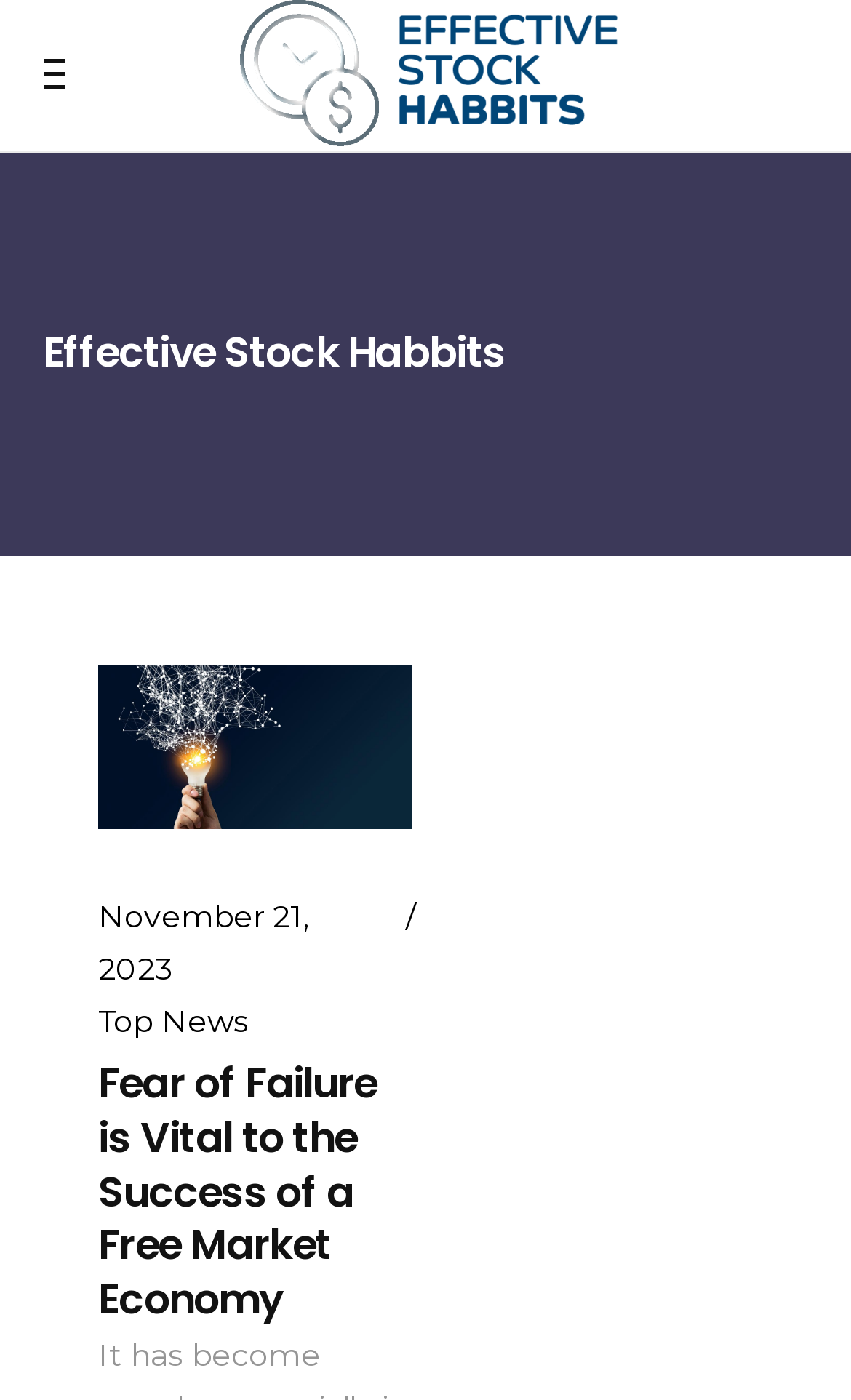Identify the bounding box of the UI element that matches this description: "alt="Mobile Logo"".

[0.282, 0.0, 0.729, 0.238]